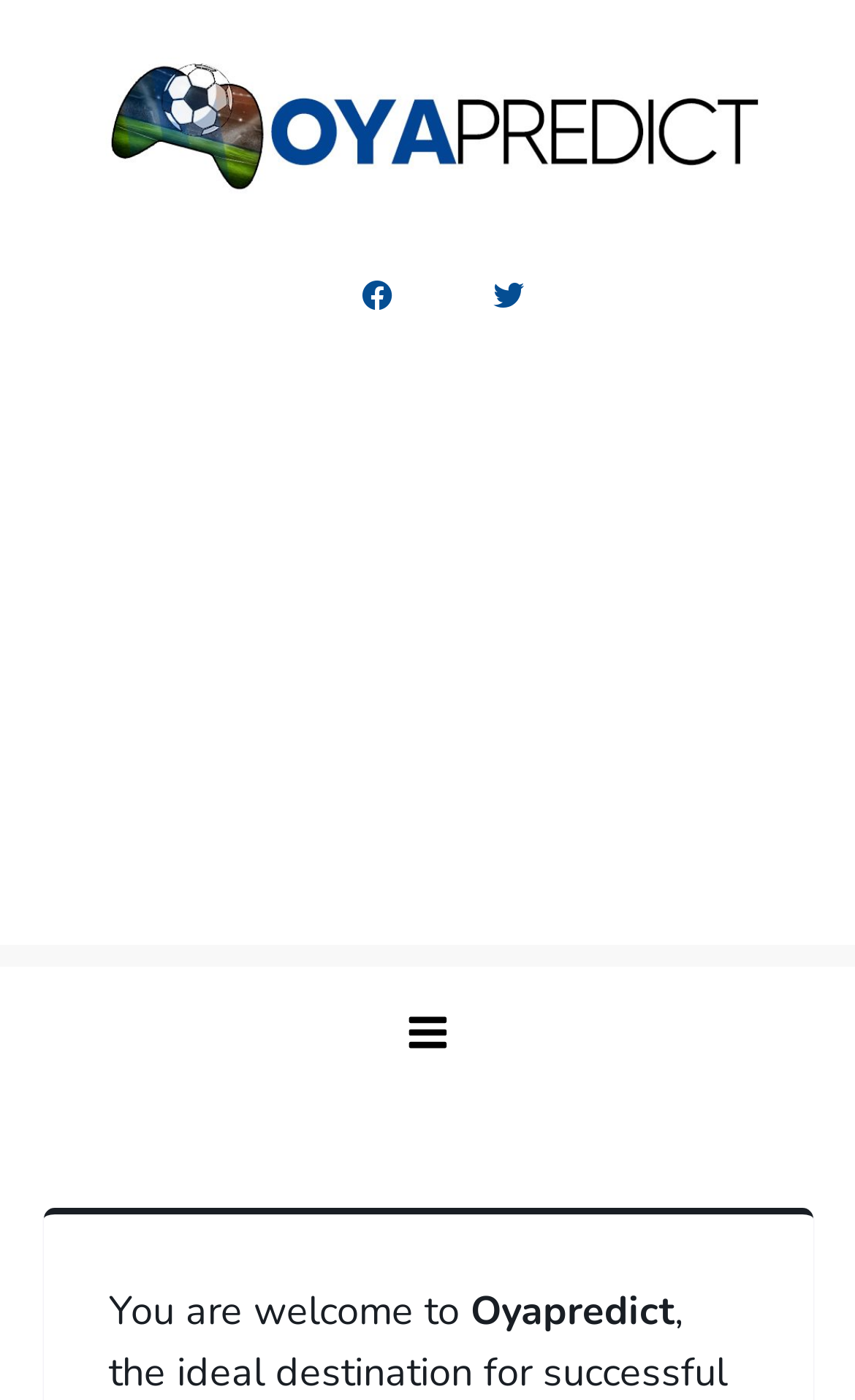Craft a detailed narrative of the webpage's structure and content.

The webpage is a soccer prediction service platform called Oyapredict. At the top left corner, there is a logo of Oyapredict, which is an image linked to the website's homepage. Next to the logo, there is a heading that reads "Oyapredict". 

Below the logo and heading, there are two social media links, represented by icons, positioned side by side. 

The main content of the webpage is an advertisement iframe that spans the entire width of the page, located roughly in the middle of the page.

At the top right corner, there is a menu button labeled "menu" that, when expanded, displays a dropdown menu. The menu contains a welcome message that reads "You are welcome to Oyapredict".